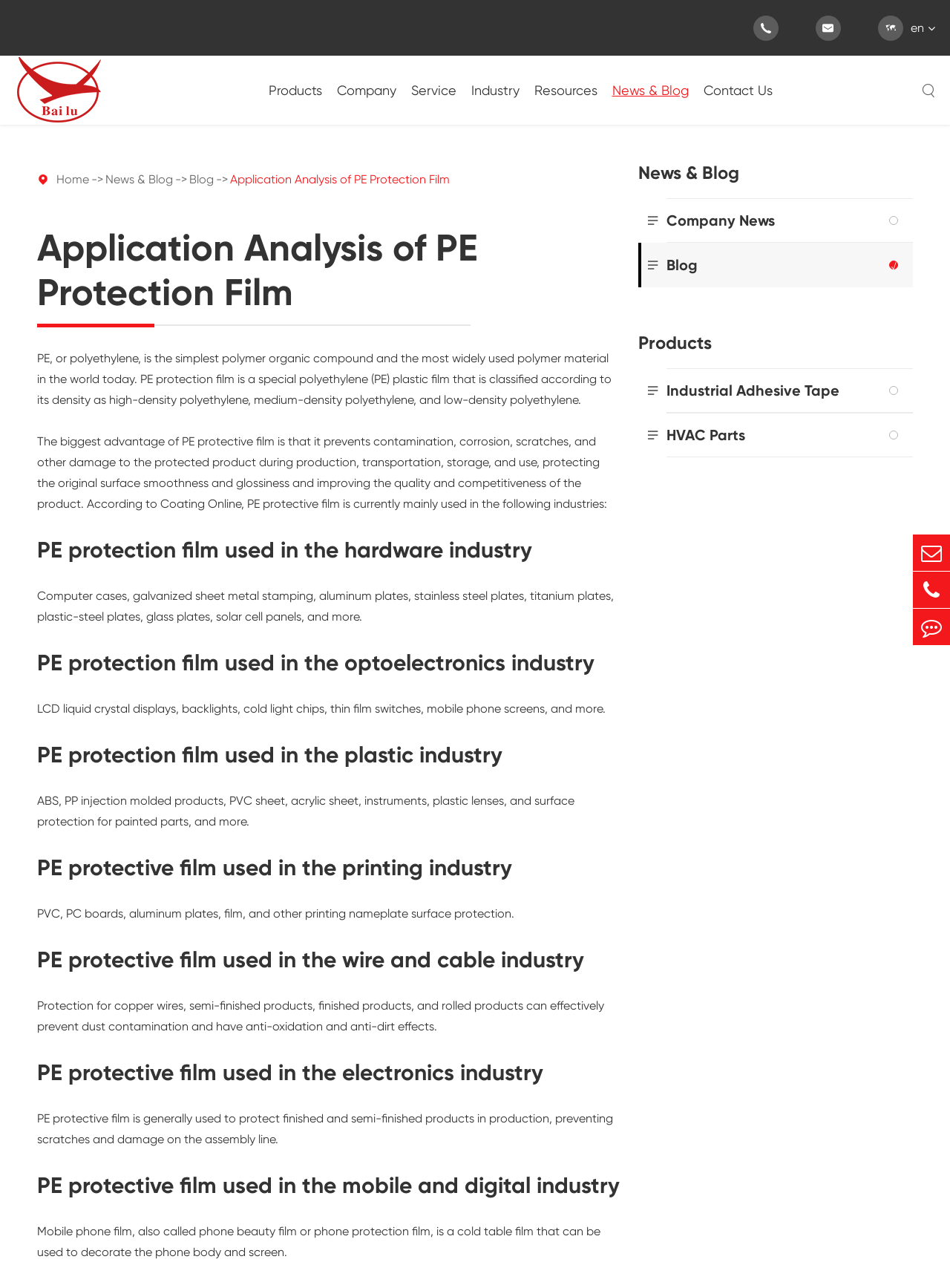Summarize the webpage in an elaborate manner.

This webpage is about the application analysis of PE protection film, provided by Changzhou Egret Manufacturing Co., Ltd. At the top, there are several links and icons, including a company logo, language selection, and social media links. Below that, there is a navigation menu with links to different sections of the website, such as Products, Company, Service, Industry, Resources, News & Blog, and Contact Us.

The main content of the webpage is divided into several sections. The first section provides an introduction to PE protection film, explaining its benefits and uses. This is followed by several sections that describe the different industries in which PE protection film is used, including the hardware industry, optoelectronics industry, plastic industry, printing industry, wire and cable industry, electronics industry, and mobile and digital industry. Each of these sections has a heading and a brief description of the specific uses of PE protection film in that industry.

On the right side of the webpage, there are several links to related news articles and blog posts, as well as a section with links to different product categories, including Industrial Adhesive Tape and HVAC Parts. At the bottom of the webpage, there are links to the company's social media profiles, a feedback link, and a copyright notice.

There are several images on the webpage, including a company logo, a product image, and icons for social media links. The overall layout of the webpage is organized and easy to navigate, with clear headings and concise descriptions of the content.